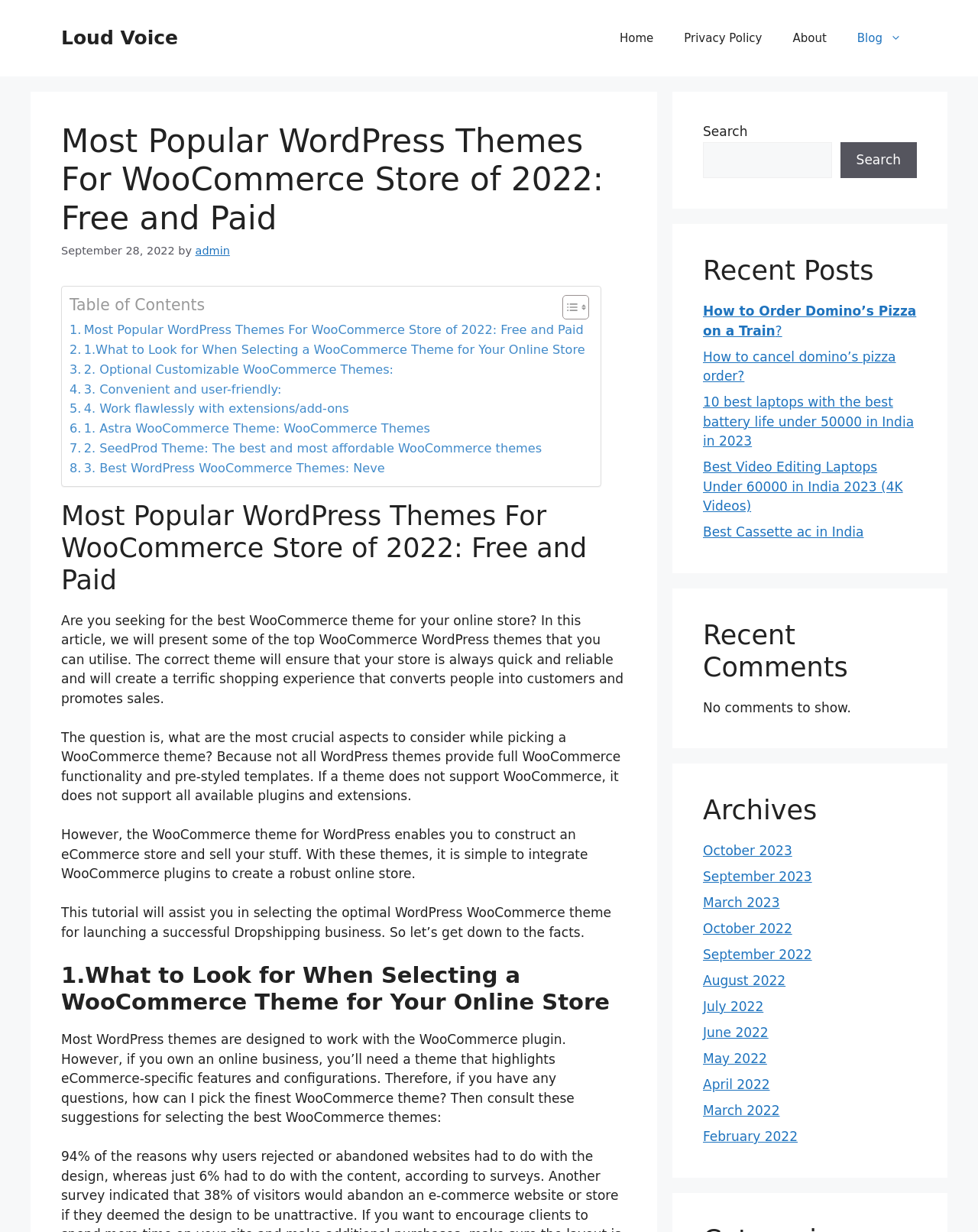What is the website about?
Please craft a detailed and exhaustive response to the question.

Based on the webpage content, it appears to be about WooCommerce themes for online stores, providing information on how to select the best theme and featuring a list of popular themes.